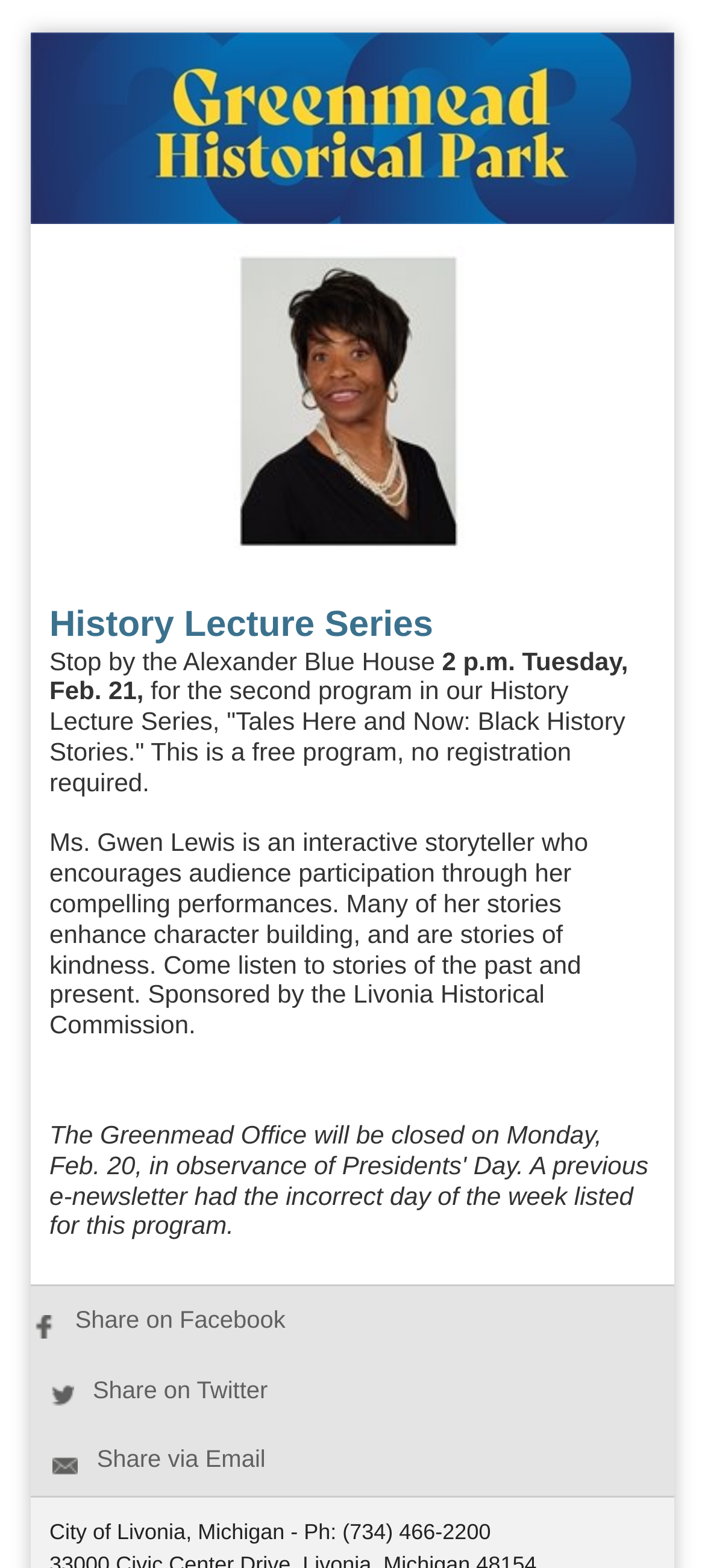Please answer the following question using a single word or phrase: 
Who is the interactive storyteller?

Ms. Gwen Lewis